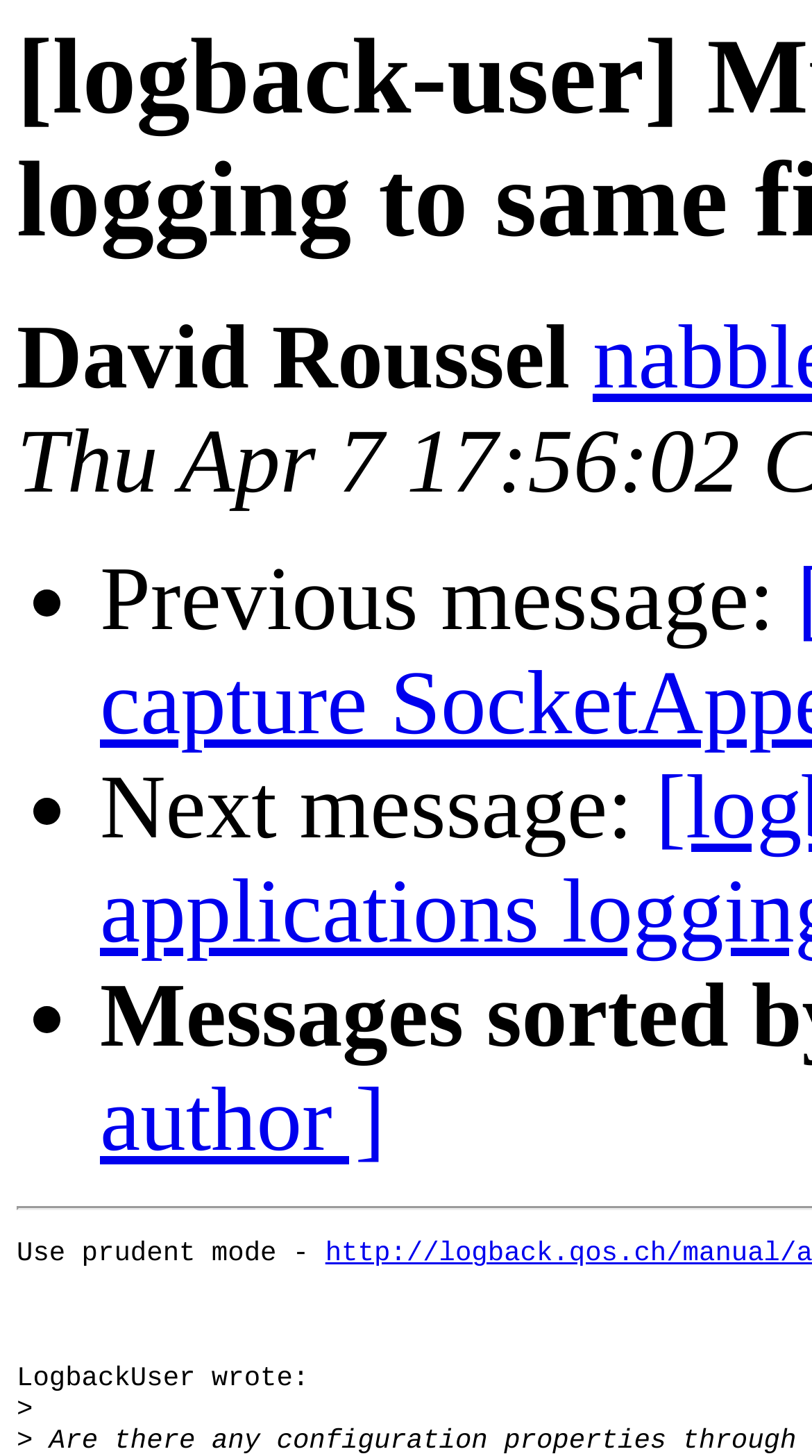Give a complete and precise description of the webpage's appearance.

The webpage appears to be a discussion forum or mailing list archive, with a focus on a specific topic related to logback-user and multiple web-applications logging to the same file. 

At the top of the page, there is a header section with the title '[logback-user] Multiple web-applications logging to same file', which is also the title of the webpage. Below the title, there is a section with the author's name, 'David Roussel', positioned near the top-left corner of the page.

The main content of the page is divided into sections, each marked with a bullet point (•) and a brief description. There are three such sections, with the descriptions 'Previous message:', 'Next message:', and no description for the third section. These sections are stacked vertically, with the 'Previous message:' section above the 'Next message:' section, and the third section below them.

Further down the page, there is a section with the text 'Use prudent mode -', positioned near the middle-left of the page. Below this section, there is a quote or response from 'LogbackUser', marked with a '>' symbol and containing some text. This quote is positioned near the bottom-left of the page.